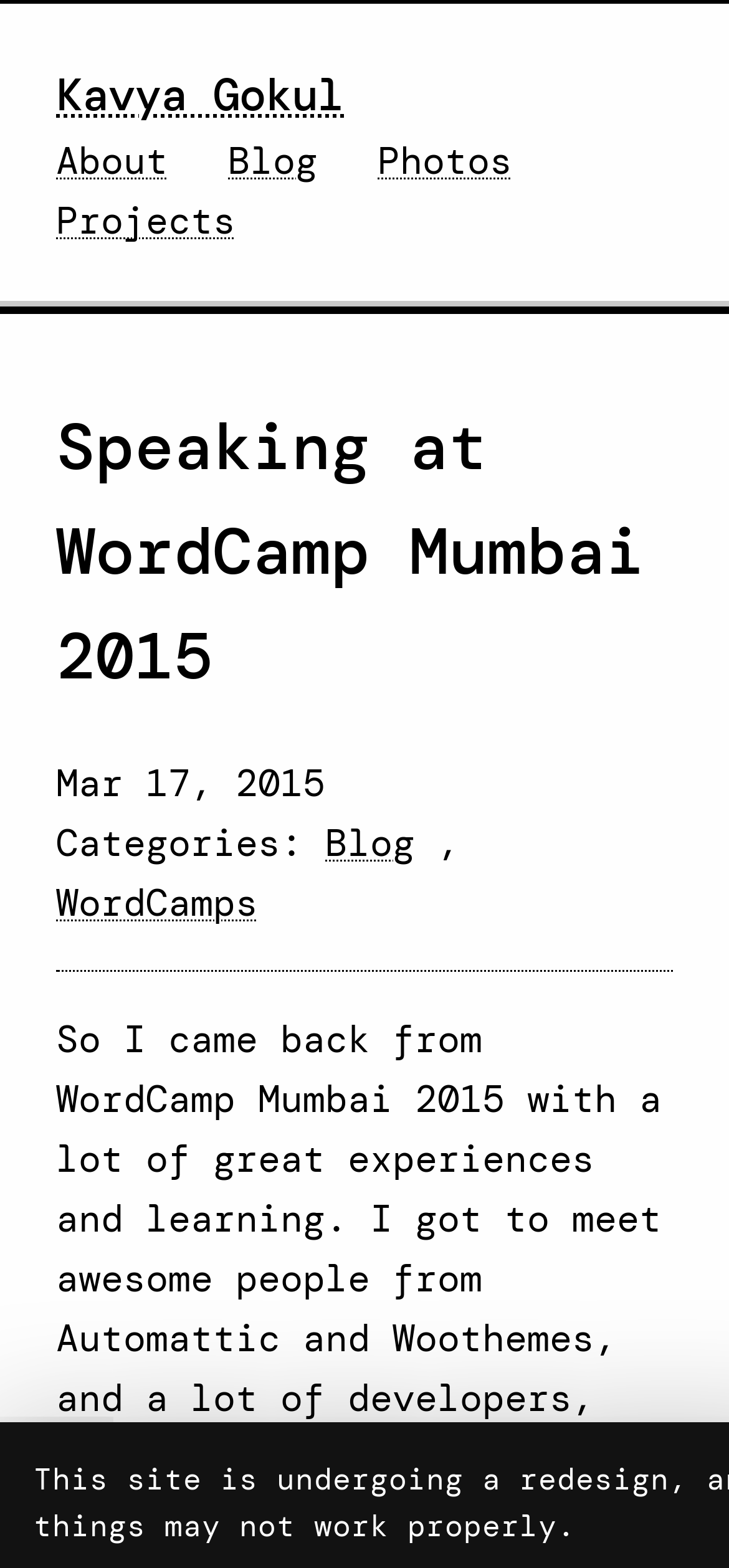What is the date of the speaking event?
Provide an in-depth answer to the question, covering all aspects.

The date of the speaking event can be found in the footer section of the webpage, which is 'Mar 17, 2015'. This date is associated with the event 'Speaking at WordCamp Mumbai 2015'.